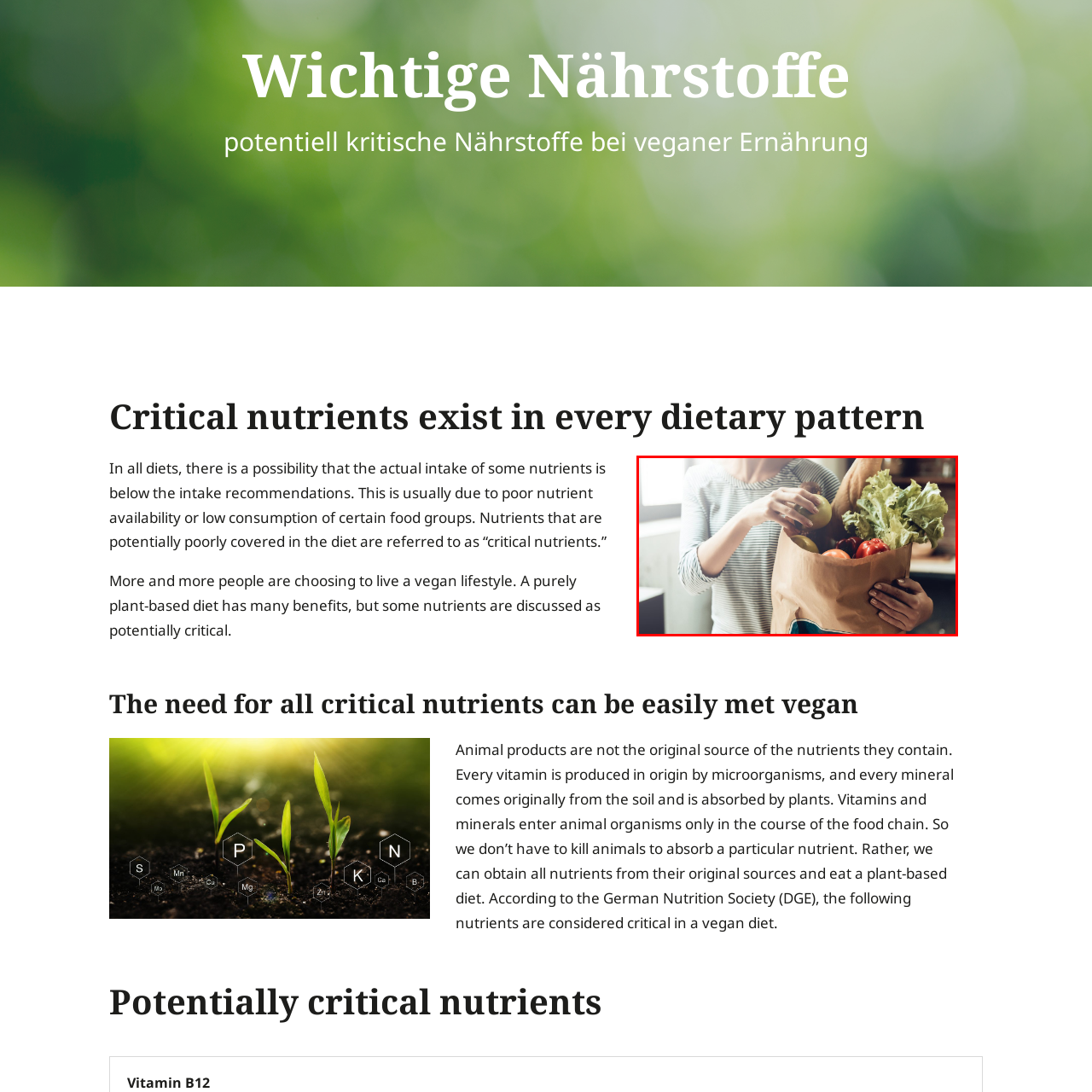What type of food is visible in the image?
Look closely at the part of the image outlined in red and give a one-word or short phrase answer.

Fresh produce